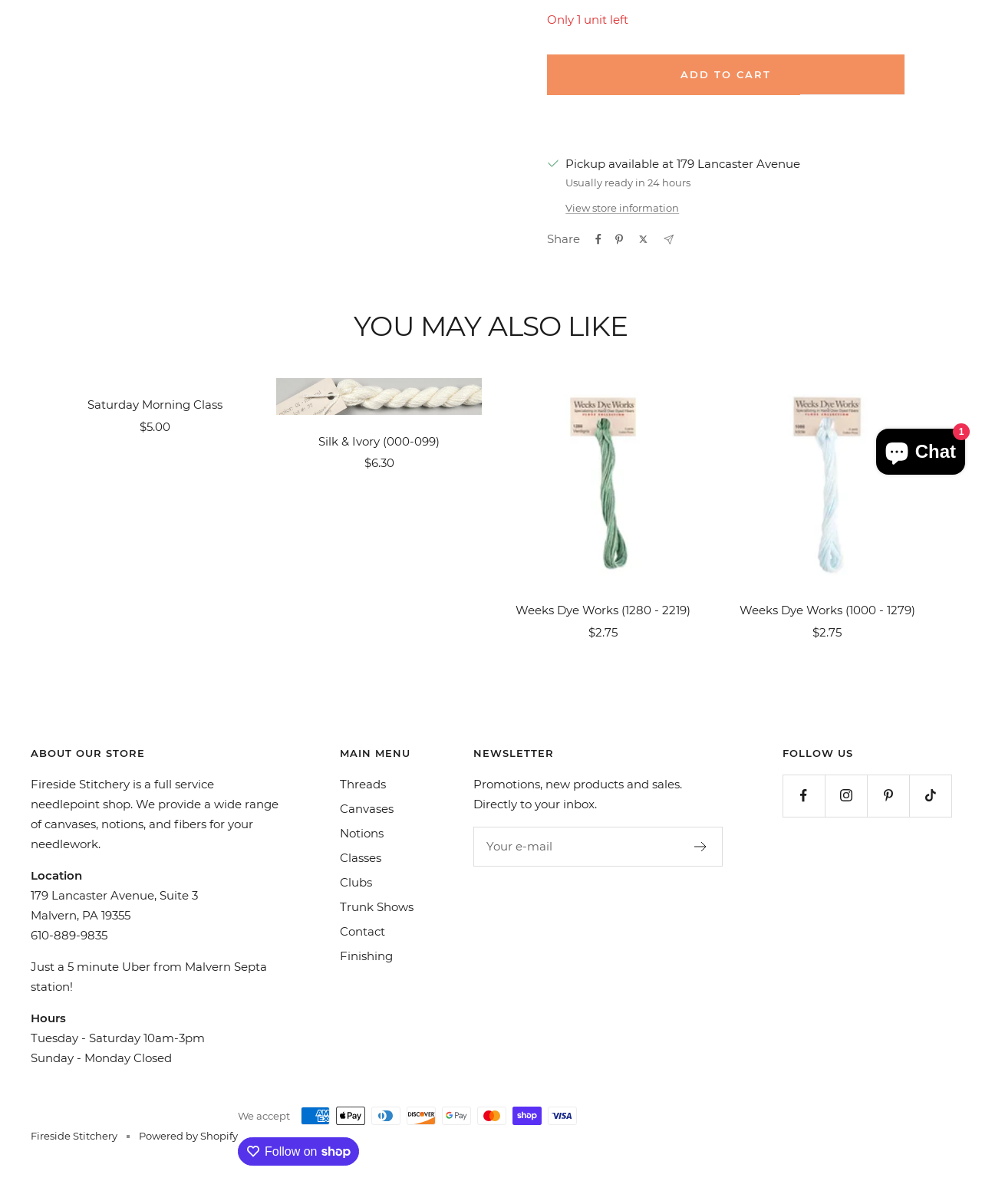Using the webpage screenshot, locate the HTML element that fits the following description and provide its bounding box: "Discovered last month".

None